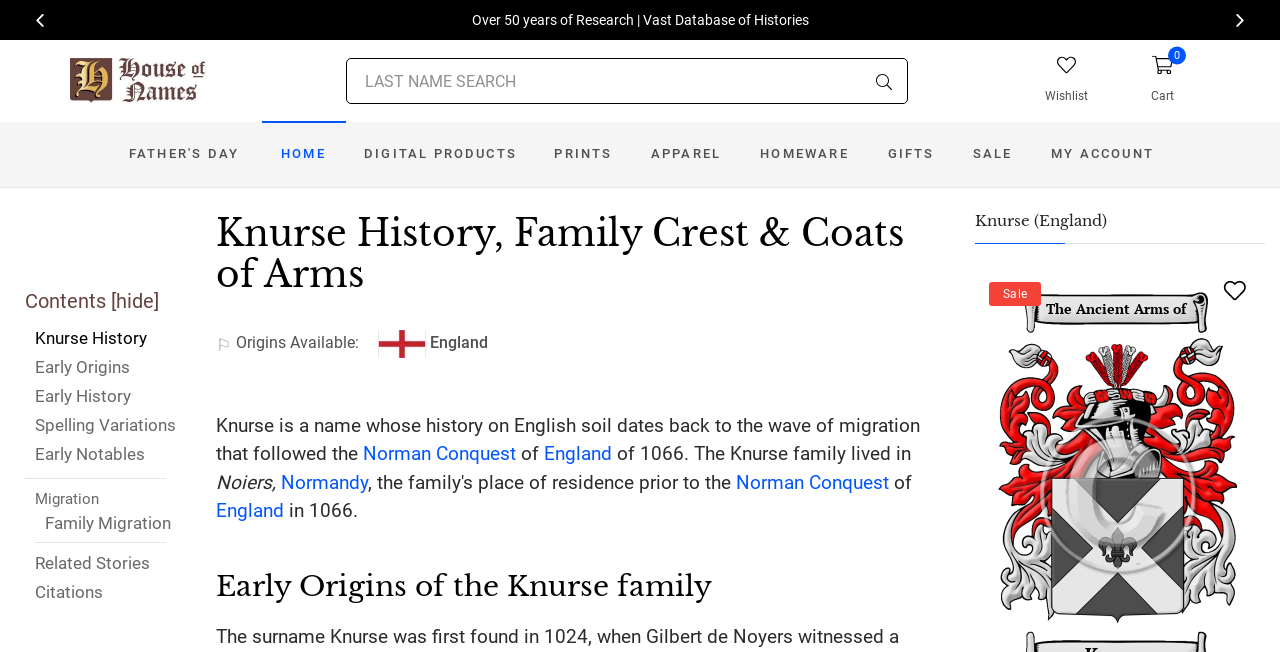What is the origin of the Knurse family?
Using the screenshot, give a one-word or short phrase answer.

England